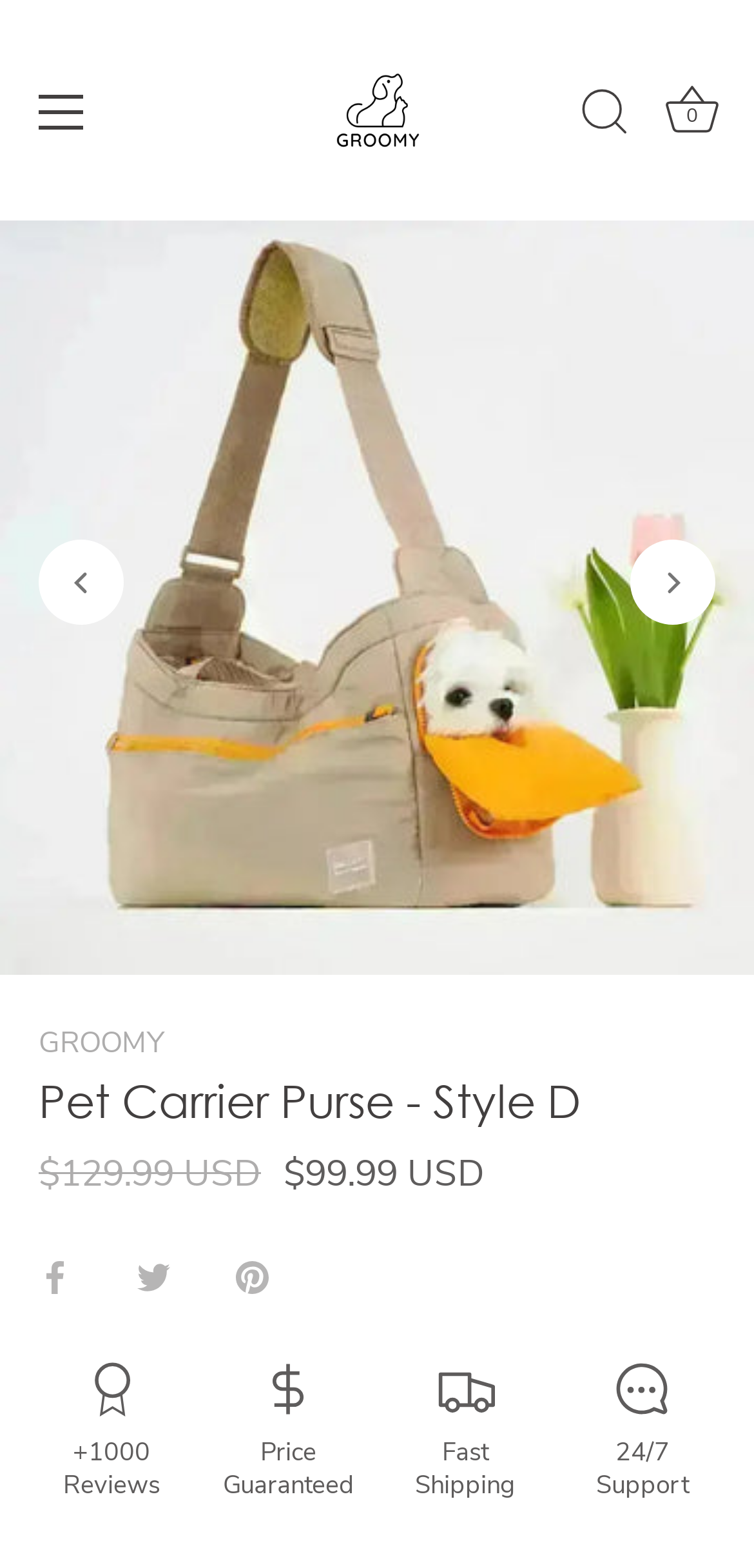From the screenshot, find the bounding box of the UI element matching this description: "parent_node: 0". Supply the bounding box coordinates in the form [left, top, right, bottom], each a float between 0 and 1.

[0.308, 0.025, 0.692, 0.115]